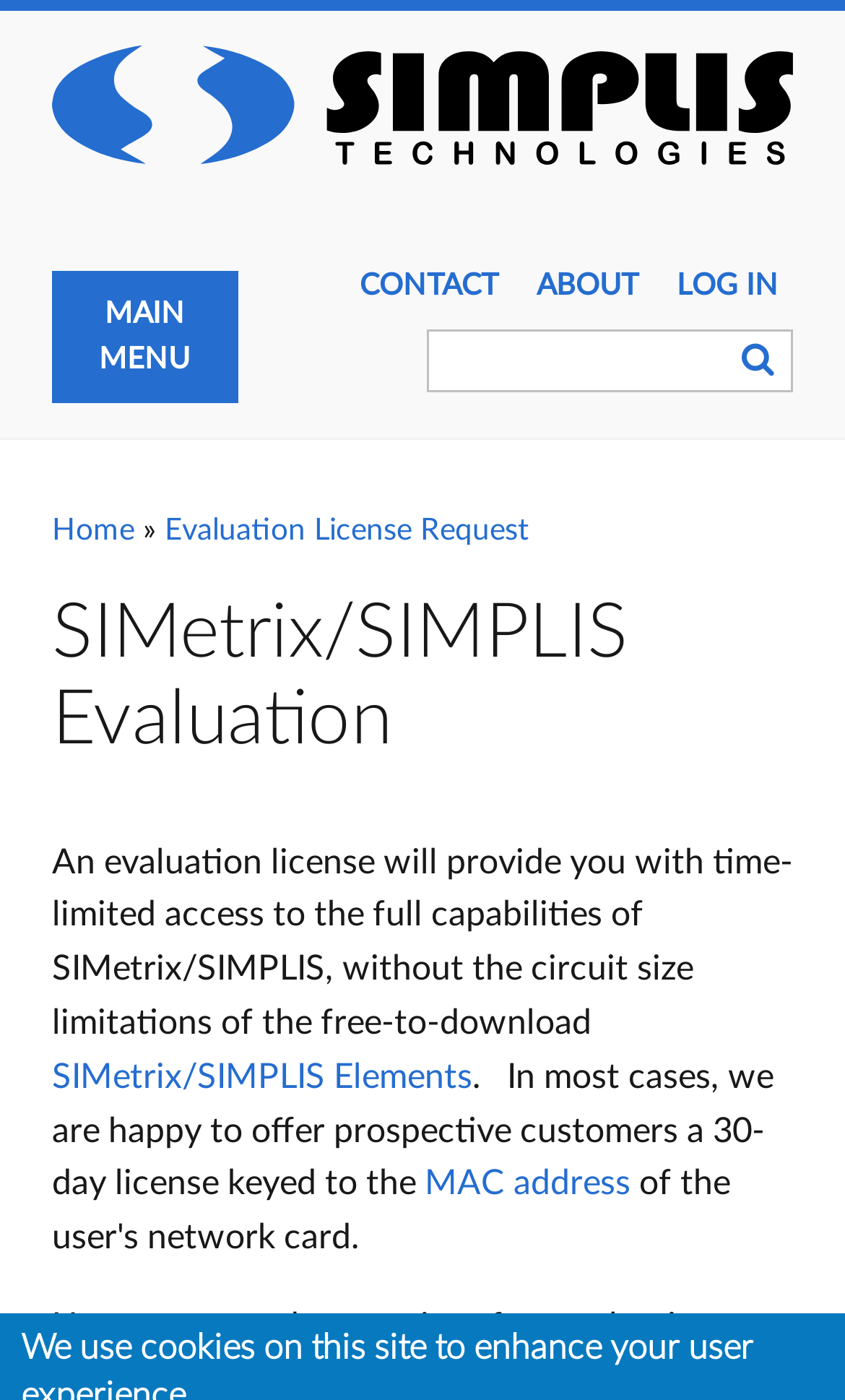Identify the bounding box coordinates of the region that should be clicked to execute the following instruction: "Log in to your account".

[0.783, 0.179, 0.938, 0.232]